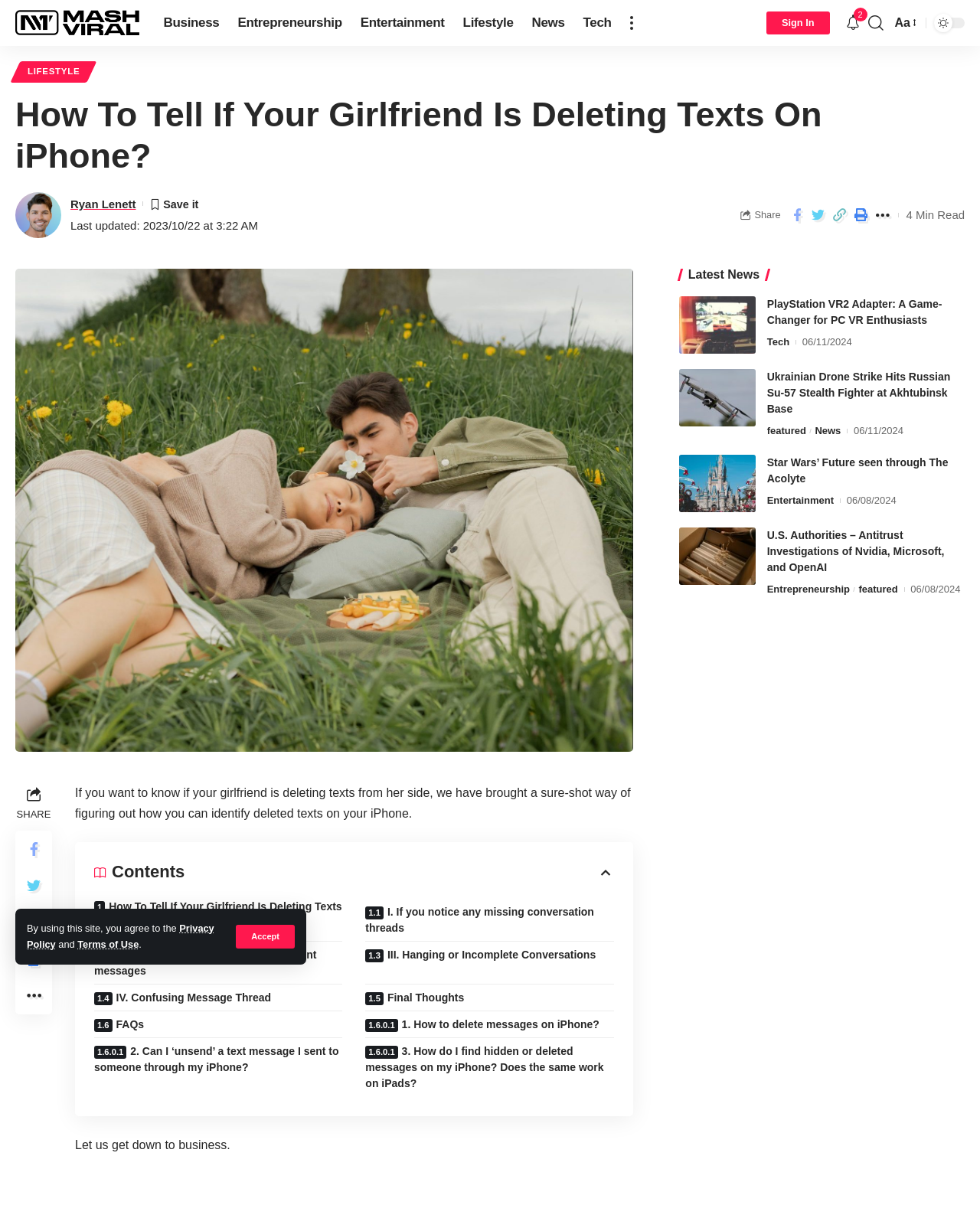Can you find and generate the webpage's heading?

How To Tell If Your Girlfriend Is Deleting Texts On iPhone?